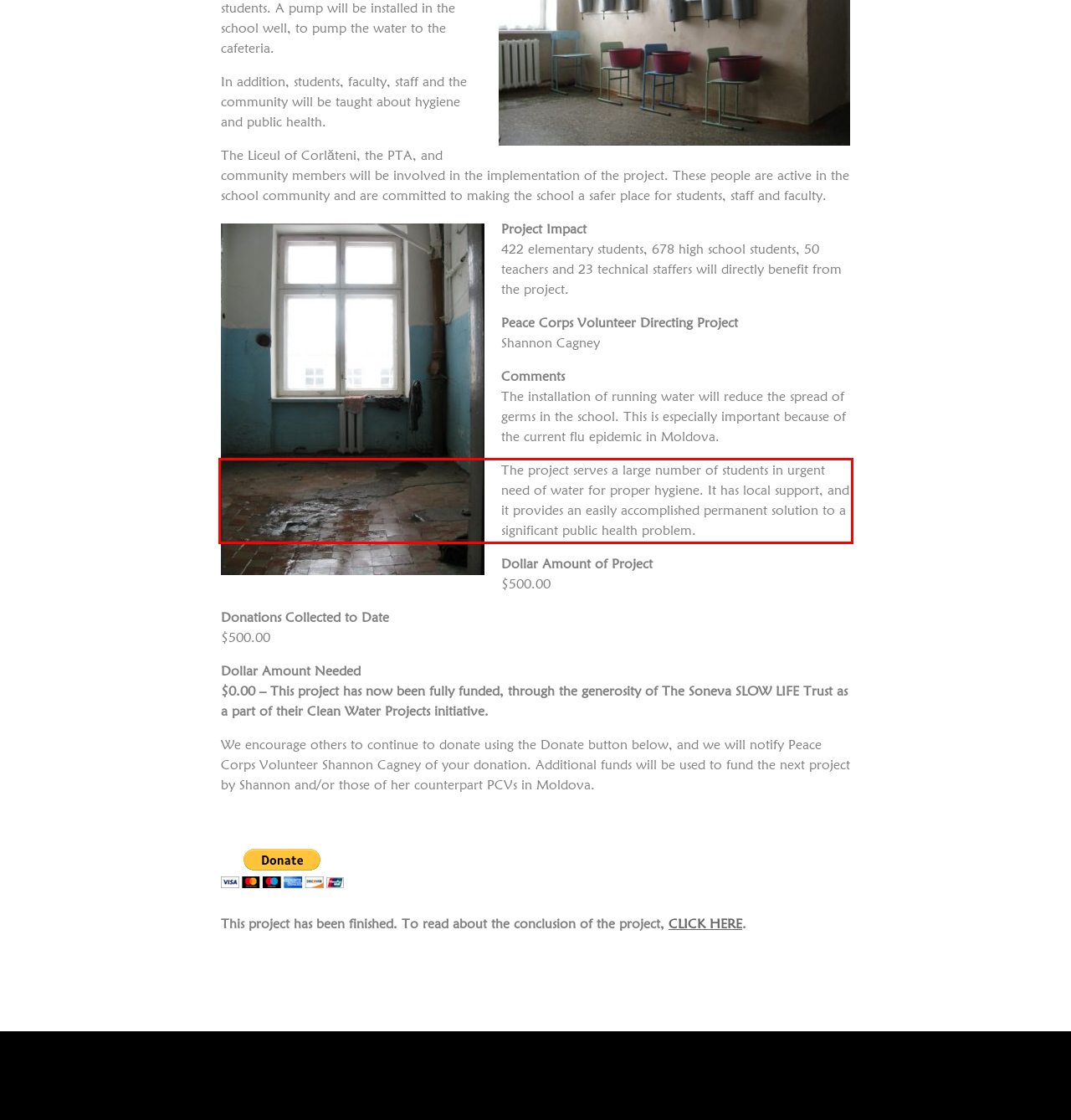Given the screenshot of a webpage, identify the red rectangle bounding box and recognize the text content inside it, generating the extracted text.

The project serves a large number of students in urgent need of water for proper hygiene. It has local support, and it provides an easily accomplished permanent solution to a significant public health problem.